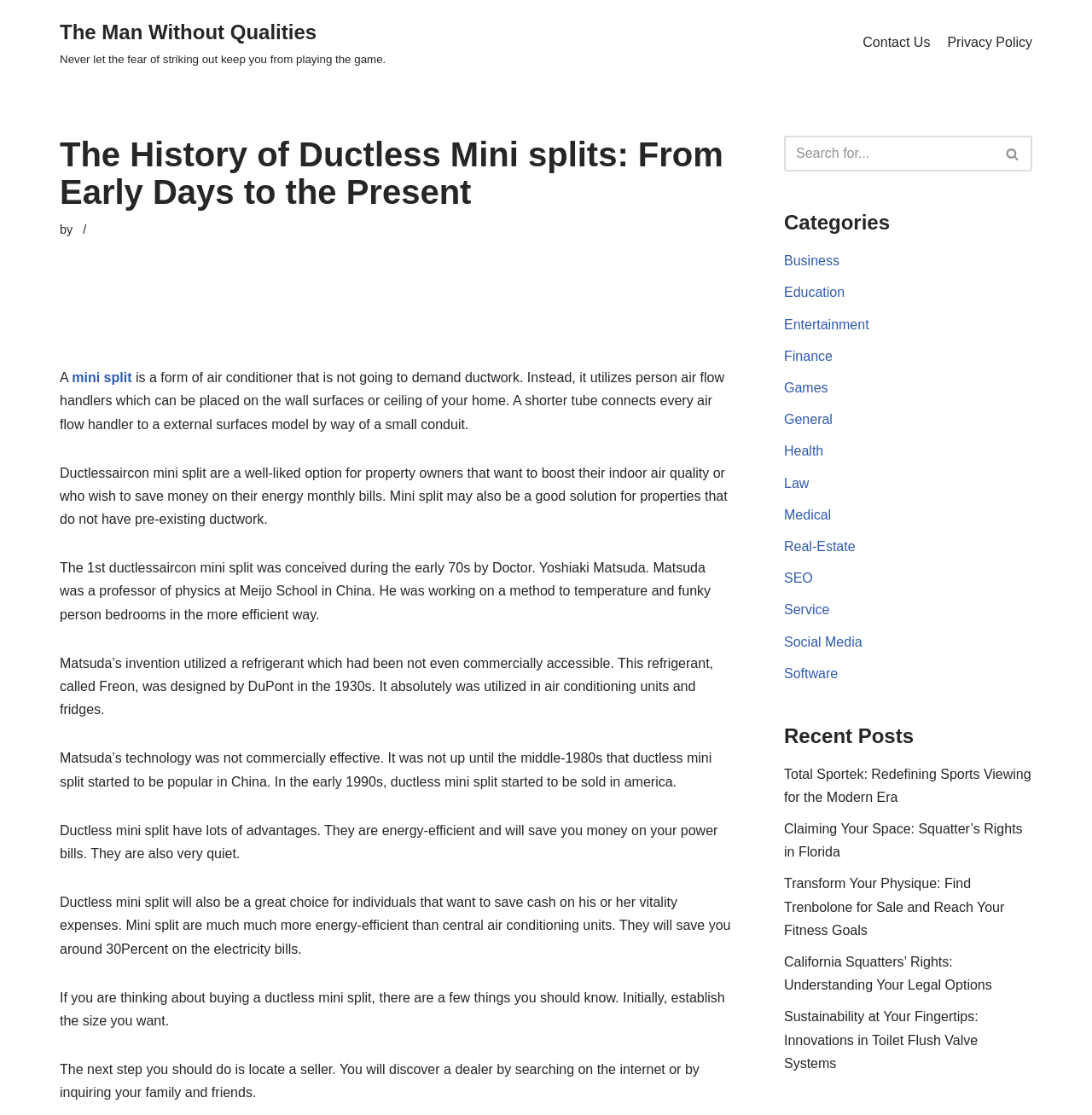Find the bounding box coordinates for the UI element whose description is: "Shop". The coordinates should be four float numbers between 0 and 1, in the format [left, top, right, bottom].

None